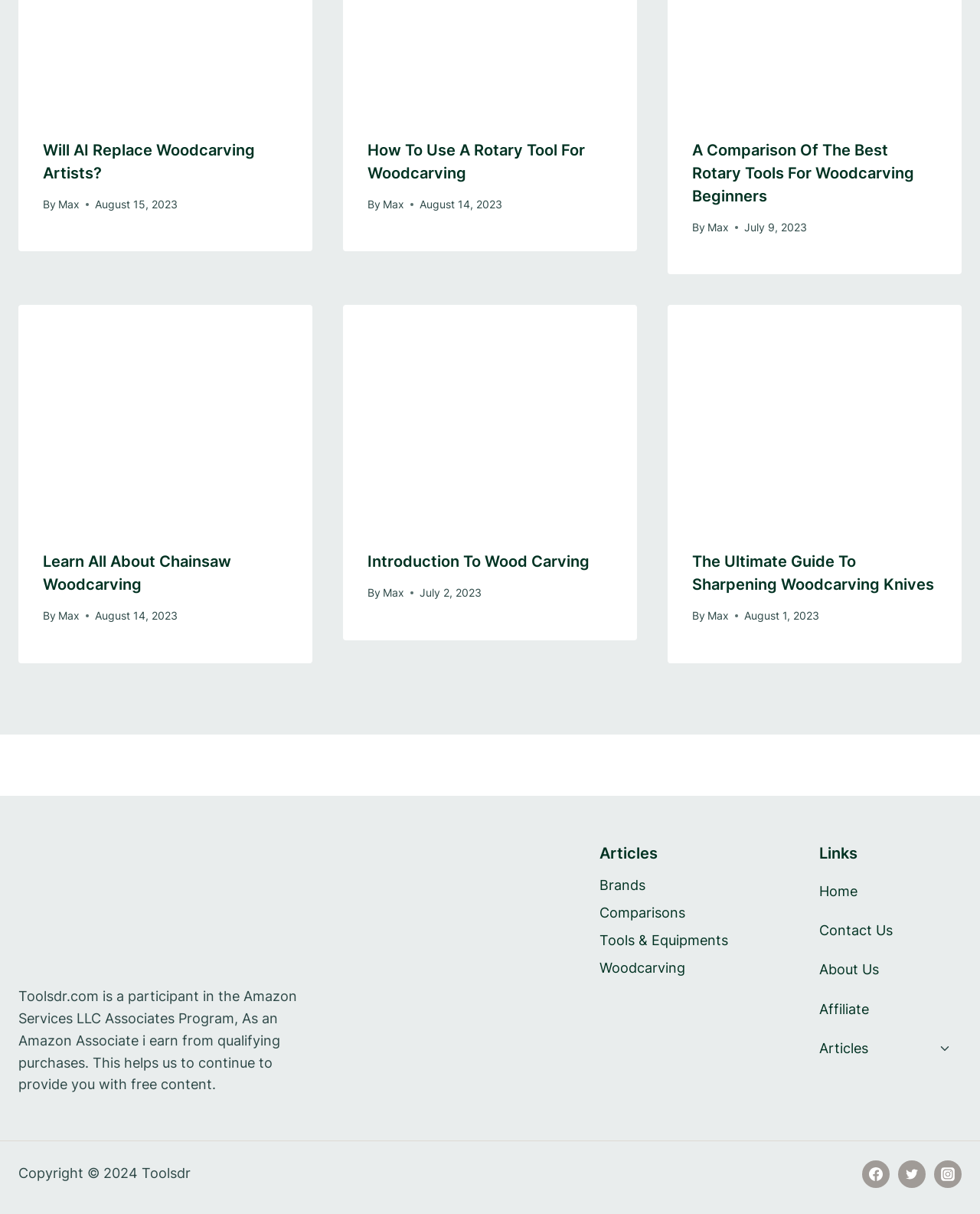Identify the bounding box coordinates of the section to be clicked to complete the task described by the following instruction: "Click on the 'Will AI Replace Woodcarving Artists?' article". The coordinates should be four float numbers between 0 and 1, formatted as [left, top, right, bottom].

[0.044, 0.114, 0.294, 0.152]